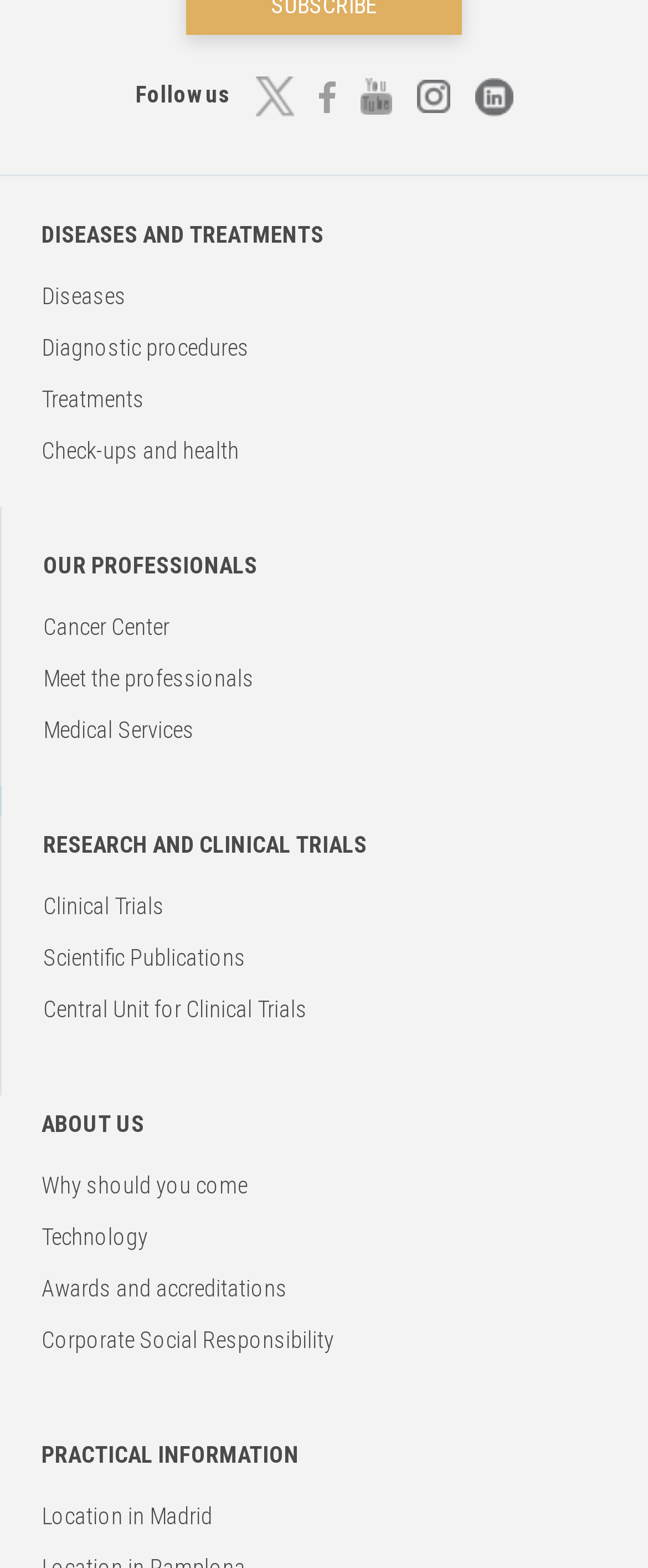How many sections are on the webpage?
Please provide a single word or phrase answer based on the image.

6